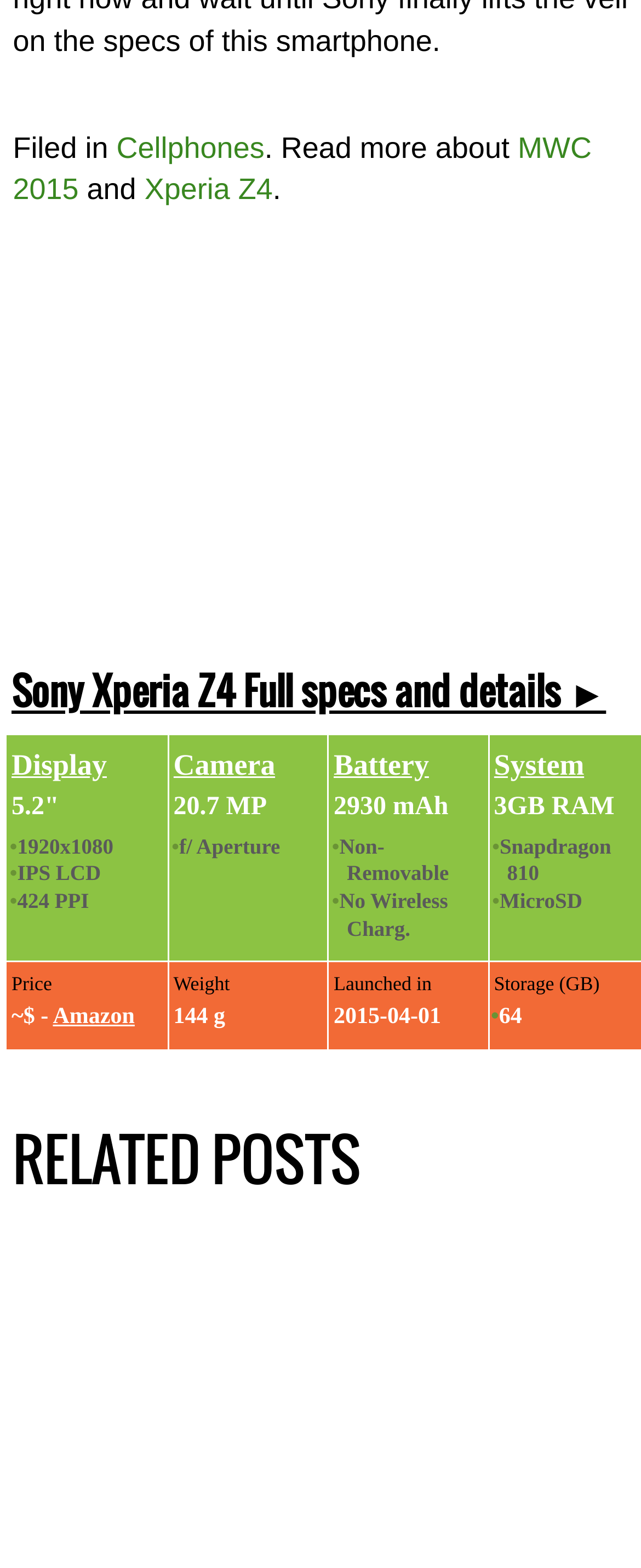For the following element description, predict the bounding box coordinates in the format (top-left x, top-left y, bottom-right x, bottom-right y). All values should be floating point numbers between 0 and 1. Description: MWC 2015

[0.02, 0.084, 0.923, 0.131]